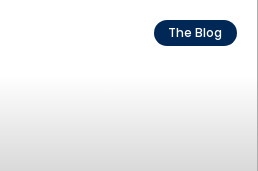Generate an in-depth description of the visual content.

The image features a prominent button labeled "The Blog" set against a clean, minimalist background. This button likely serves as an interactive element, inviting users to explore posts related to various topics, including software development, ecommerce, and technology insights. Positioned within a web layout, it emphasizes the focus on informative content that engages readers and encourages further exploration of resources, tips, and industry trends.